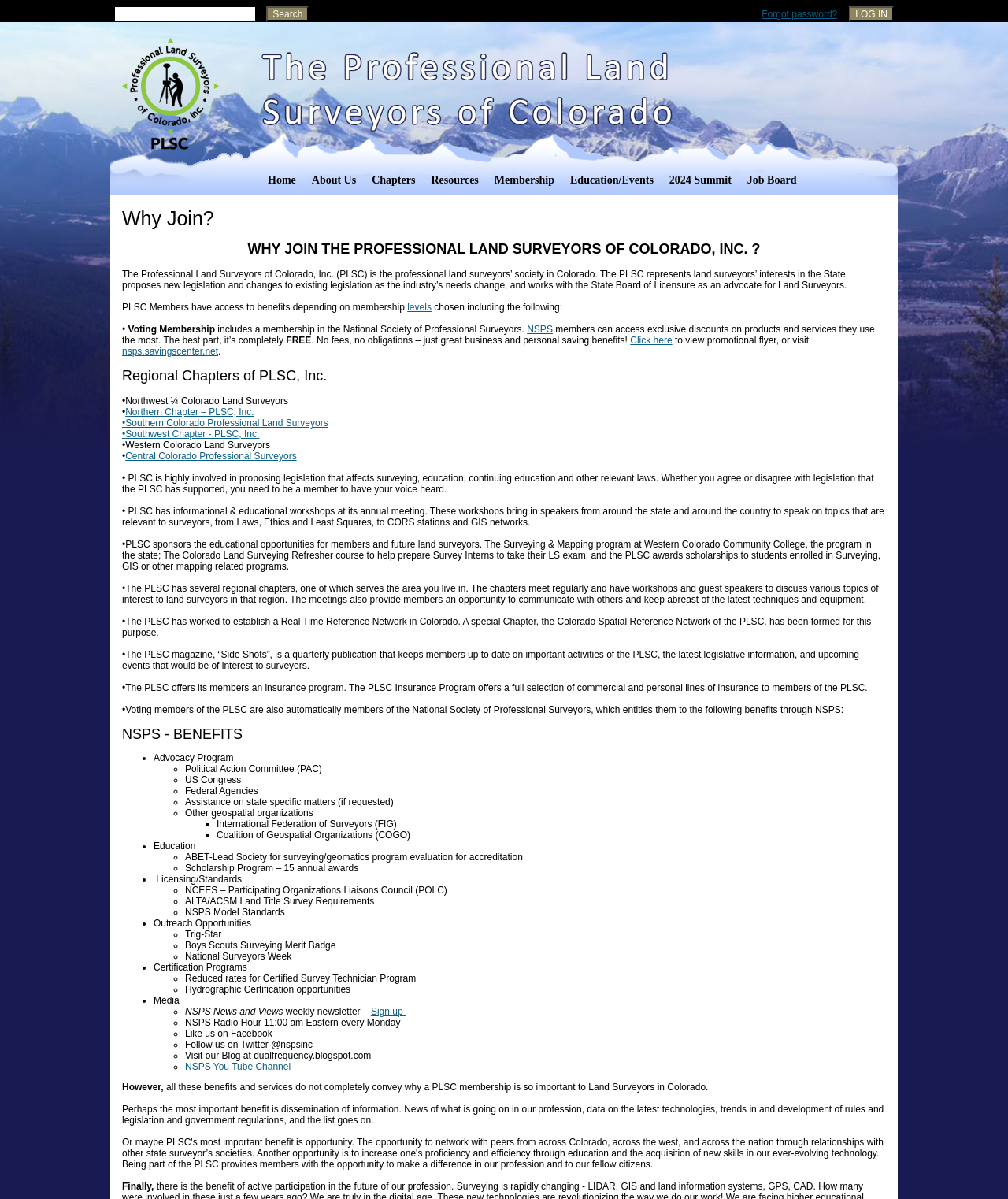Using the format (top-left x, top-left y, bottom-right x, bottom-right y), and given the element description, identify the bounding box coordinates within the screenshot: For the Public

[0.258, 0.162, 0.34, 0.185]